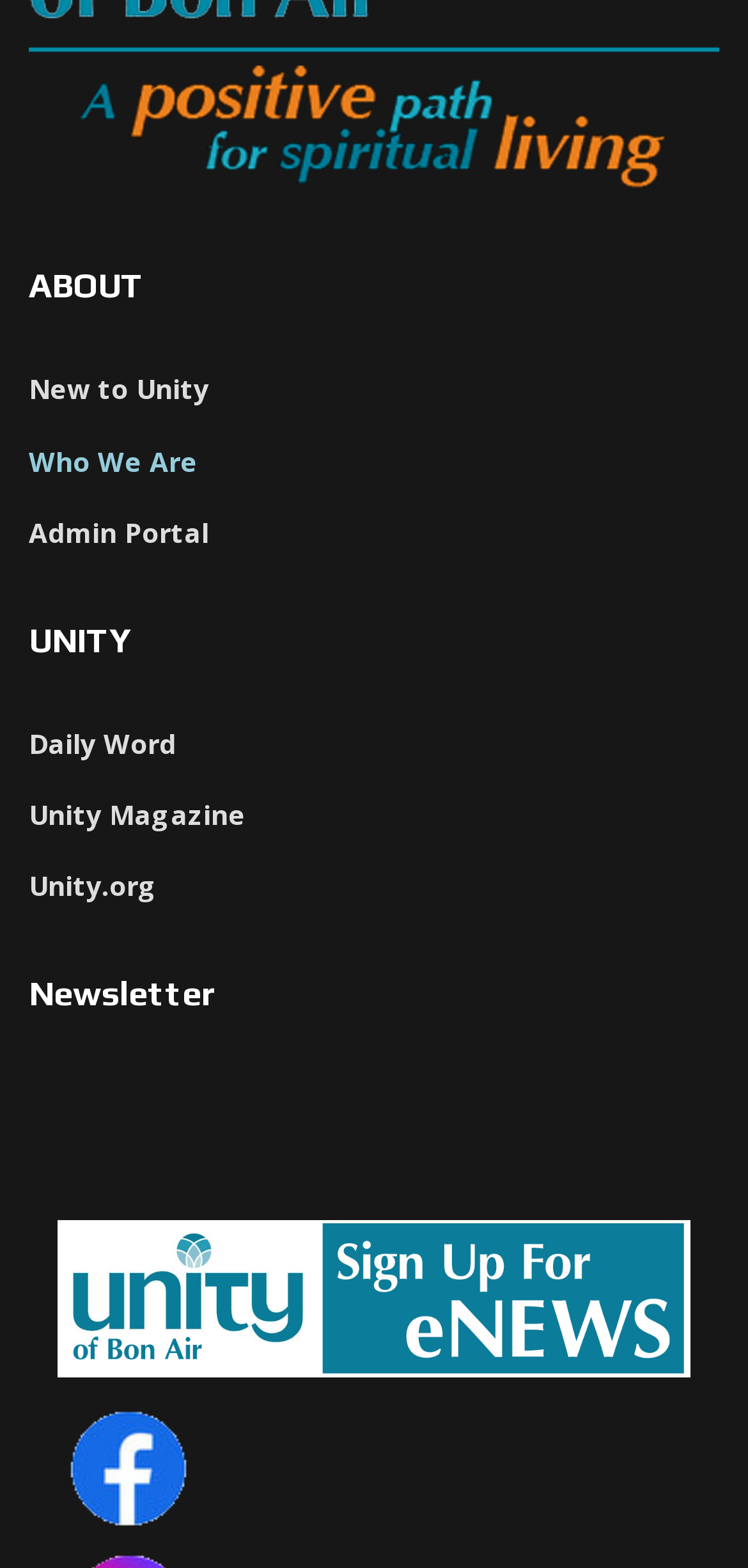Provide a one-word or short-phrase response to the question:
How many links are there under the 'UNITY' heading?

3